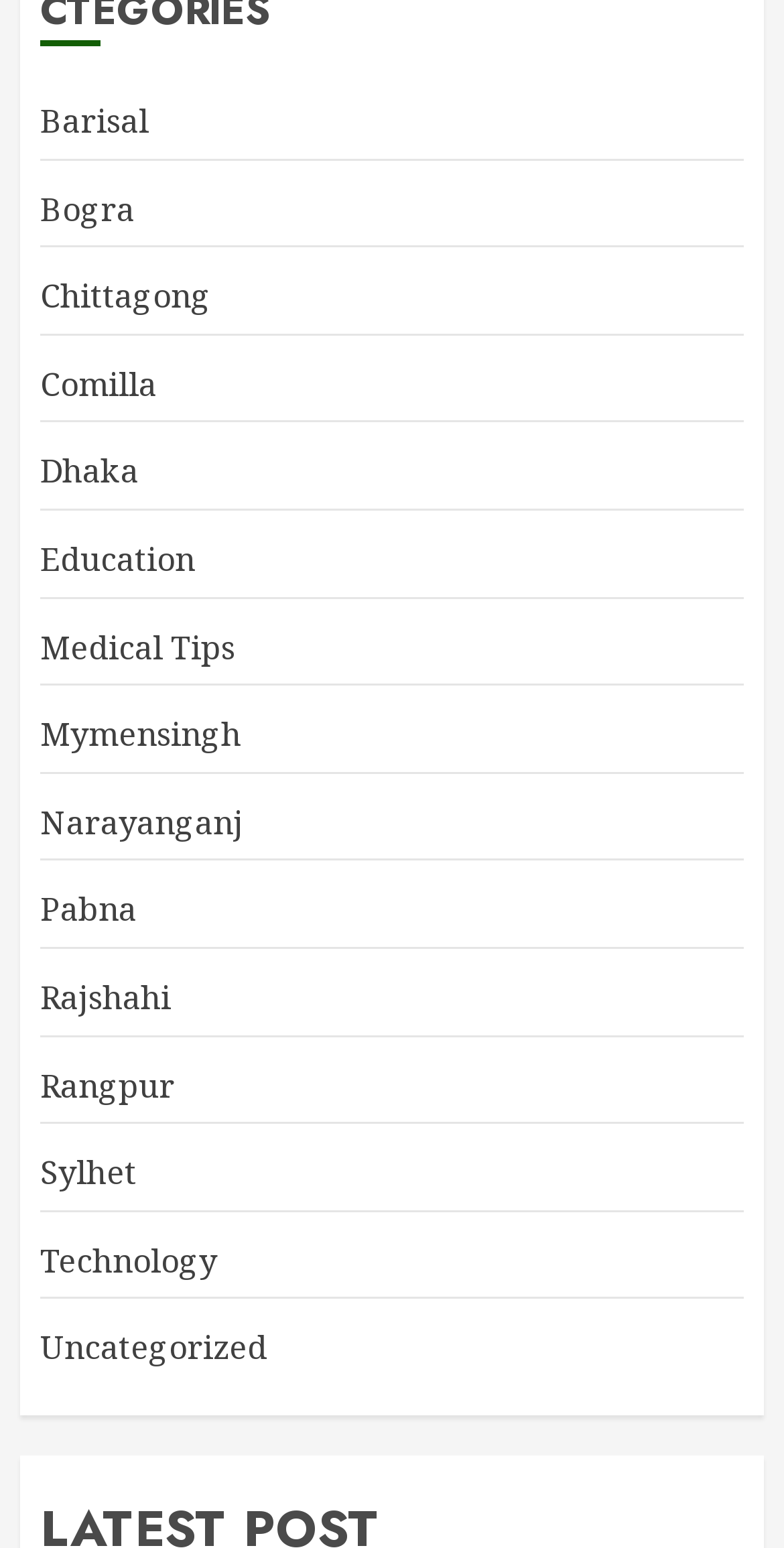Kindly determine the bounding box coordinates for the clickable area to achieve the given instruction: "read Medical Tips".

[0.051, 0.403, 0.3, 0.433]